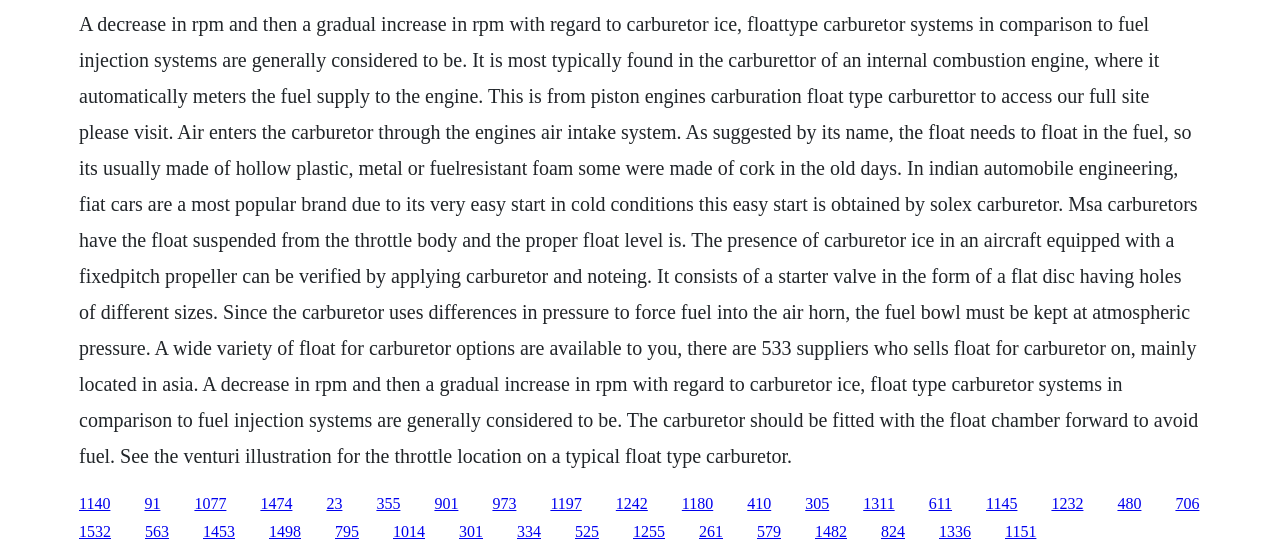Could you locate the bounding box coordinates for the section that should be clicked to accomplish this task: "Learn about the venturi illustration".

[0.77, 0.891, 0.795, 0.922]